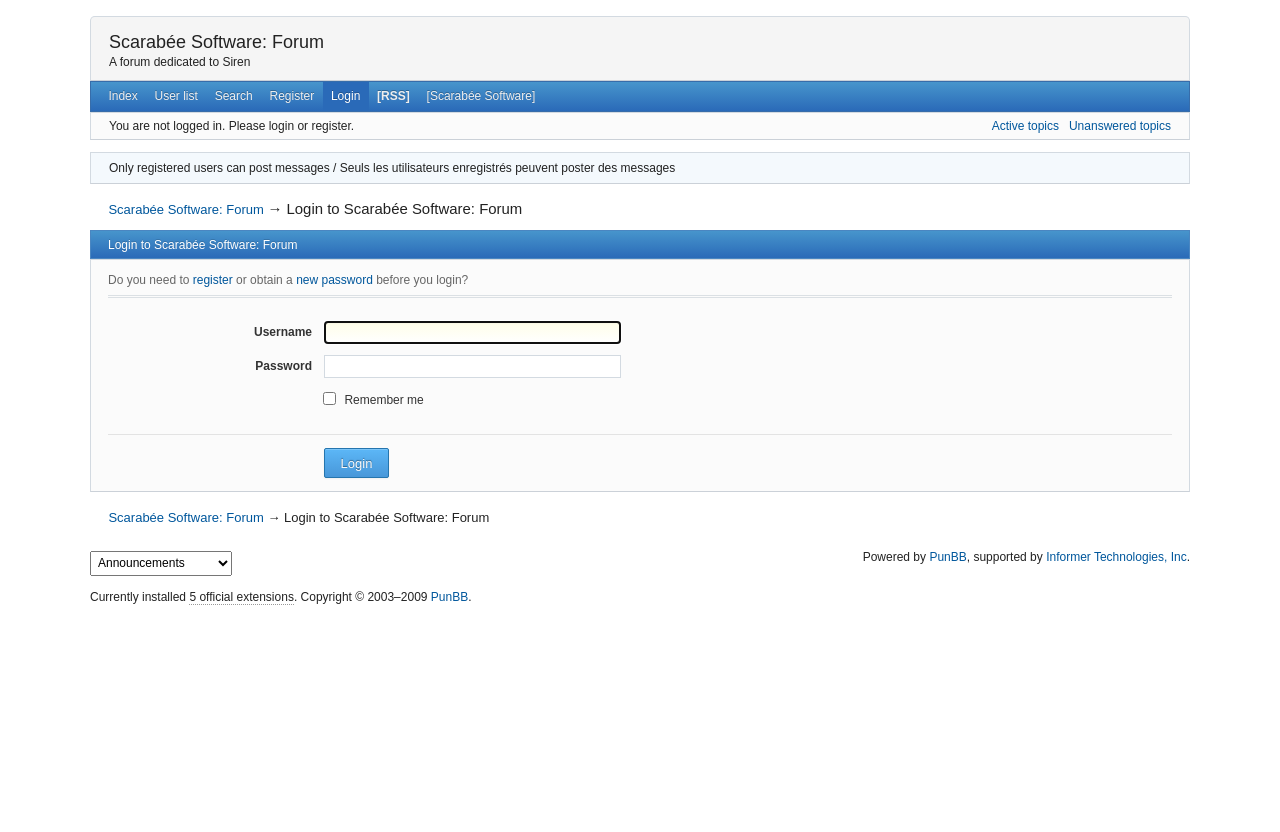Pinpoint the bounding box coordinates for the area that should be clicked to perform the following instruction: "Click on the Login button".

[0.253, 0.539, 0.304, 0.575]